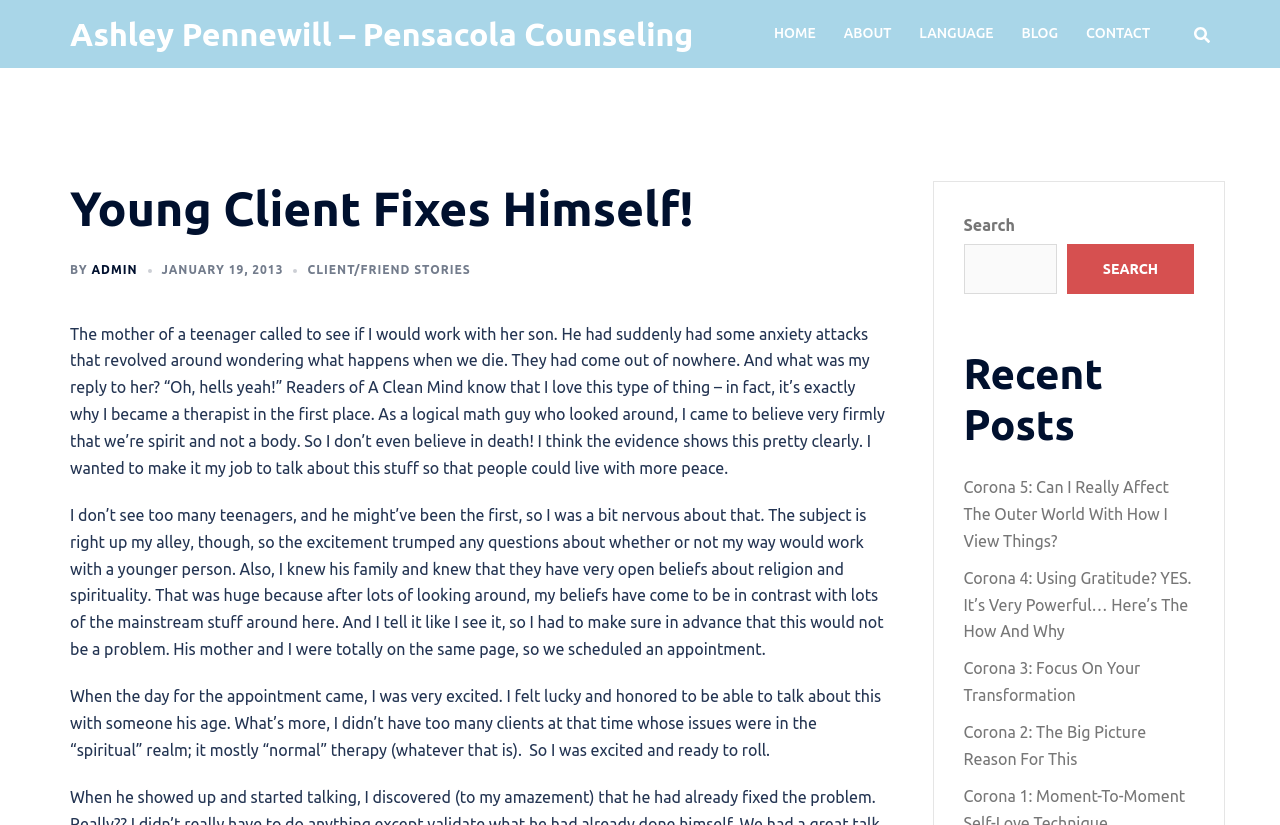Please specify the bounding box coordinates of the clickable section necessary to execute the following command: "Search for something".

[0.833, 0.296, 0.933, 0.357]